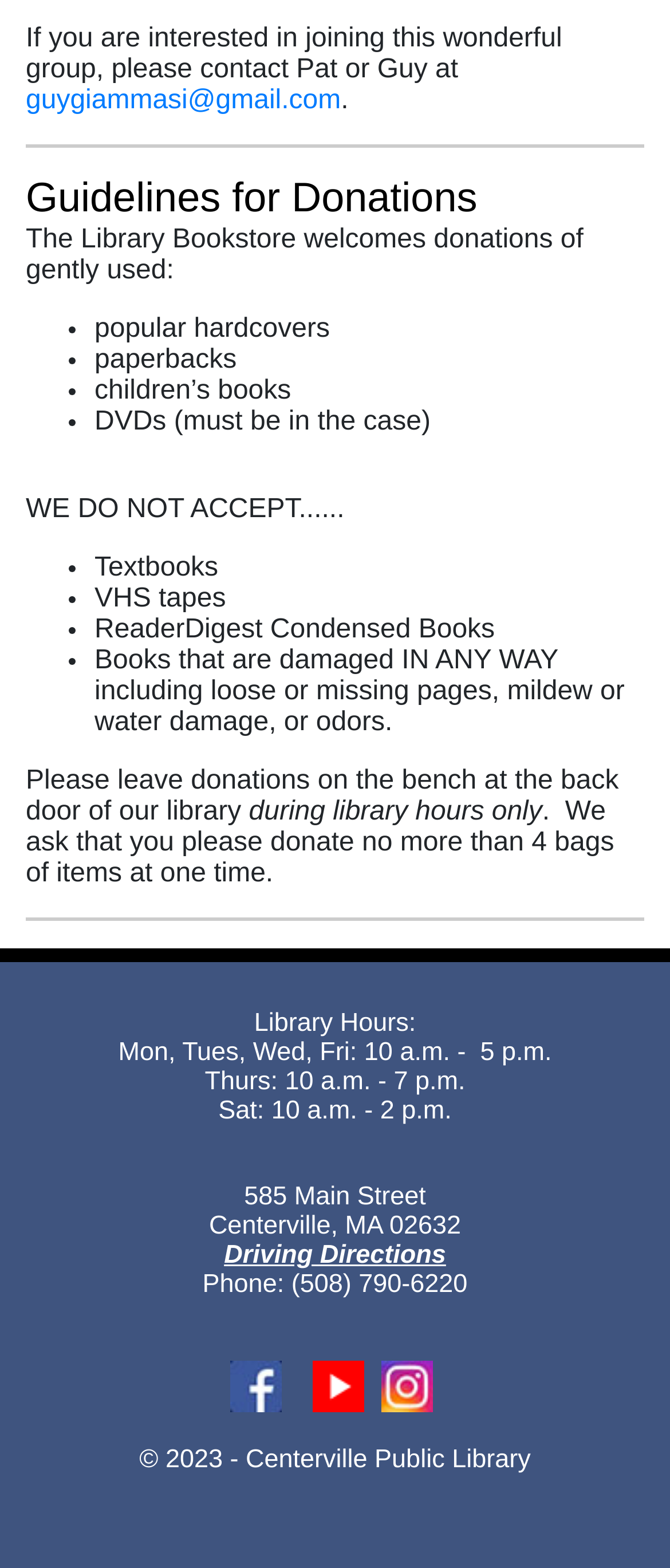What is the email address to contact for joining the group?
Identify the answer in the screenshot and reply with a single word or phrase.

guygiammasi@gmail.com